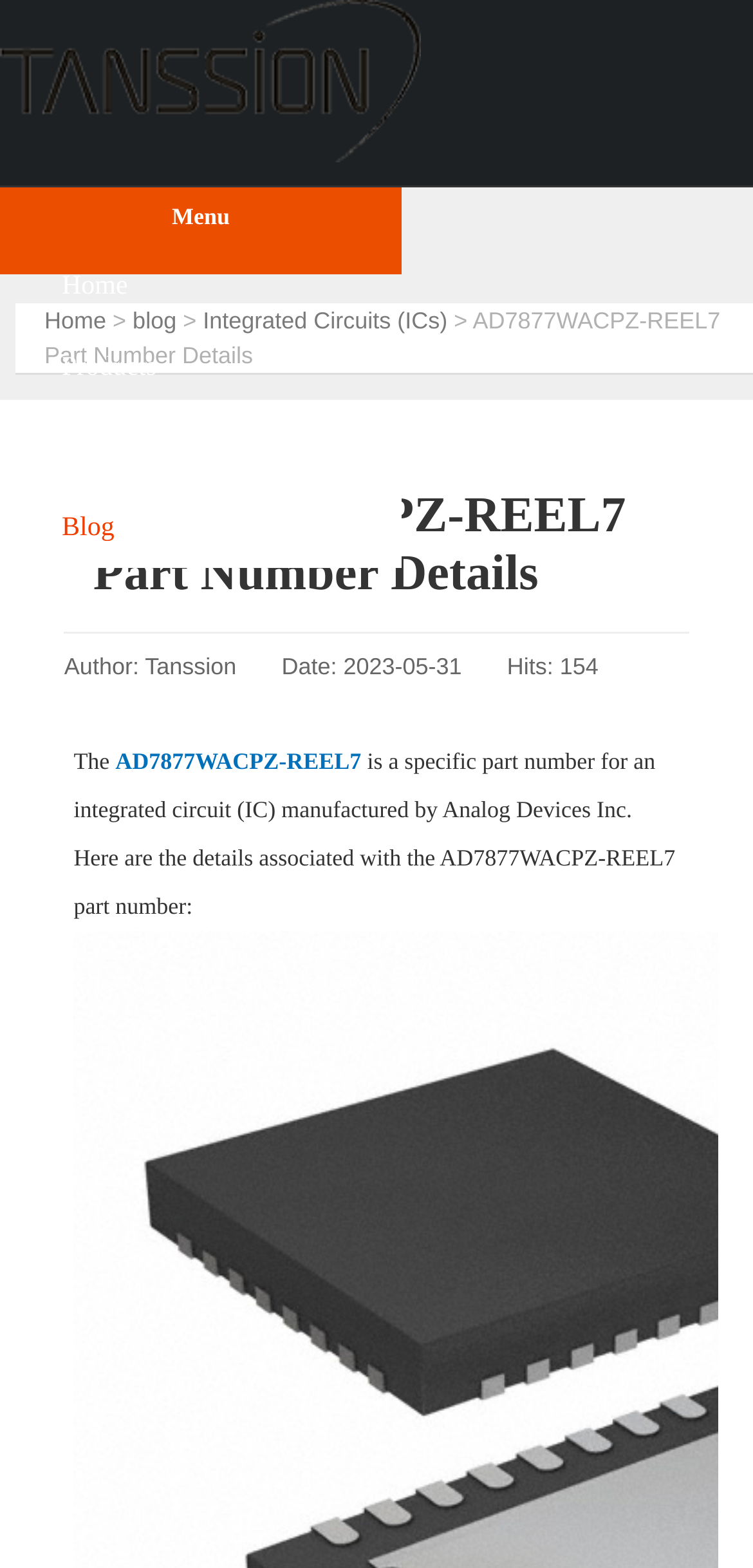Find the UI element described as: "AD7877WACPZ-REEL7" and predict its bounding box coordinates. Ensure the coordinates are four float numbers between 0 and 1, [left, top, right, bottom].

[0.153, 0.477, 0.48, 0.494]